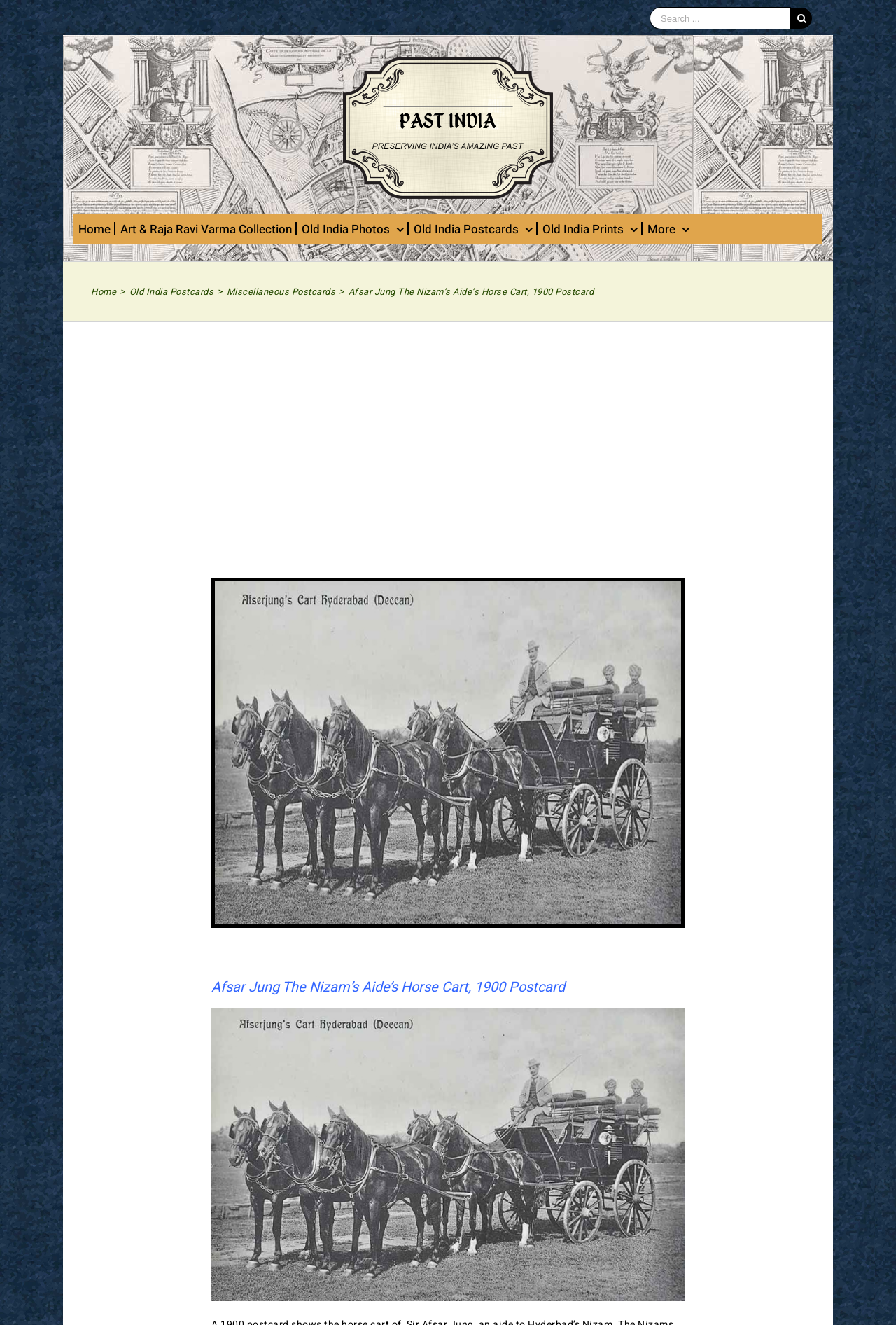Find and indicate the bounding box coordinates of the region you should select to follow the given instruction: "Click the Past-India Logo".

[0.383, 0.043, 0.617, 0.15]